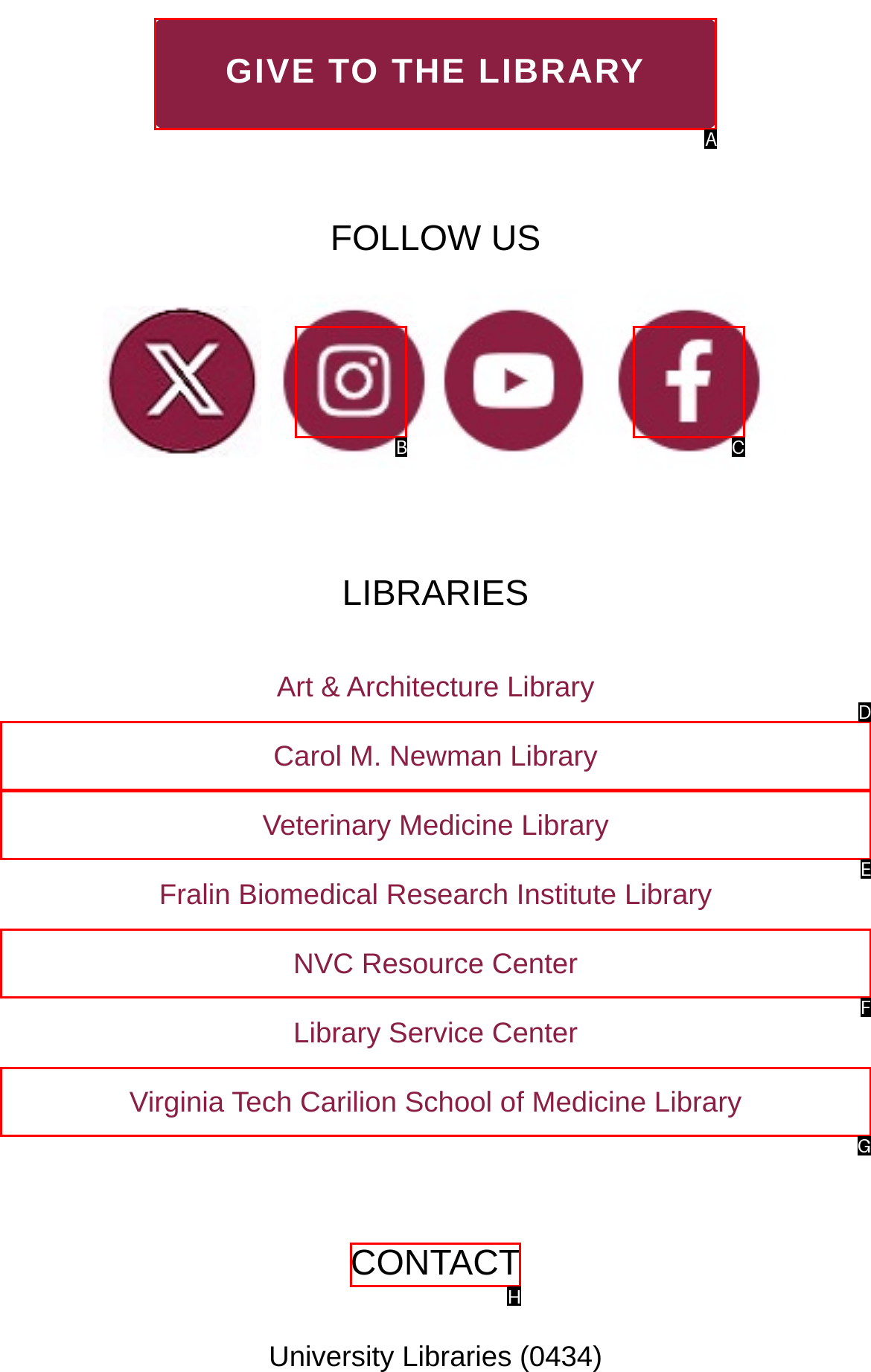Which HTML element should be clicked to complete the following task: Contact the library?
Answer with the letter corresponding to the correct choice.

H